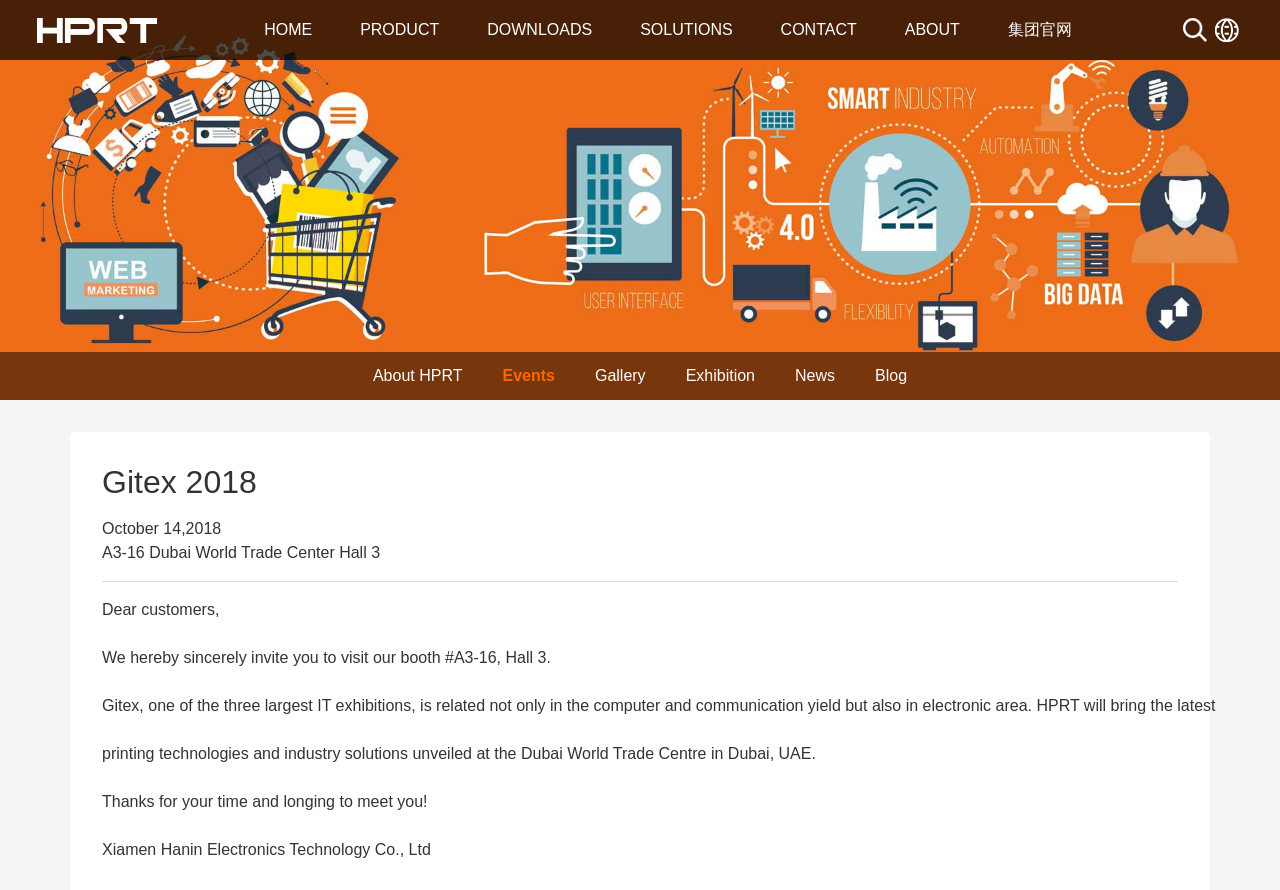Determine the bounding box coordinates for the clickable element to execute this instruction: "Visit the ABOUT page". Provide the coordinates as four float numbers between 0 and 1, i.e., [left, top, right, bottom].

[0.707, 0.024, 0.75, 0.043]